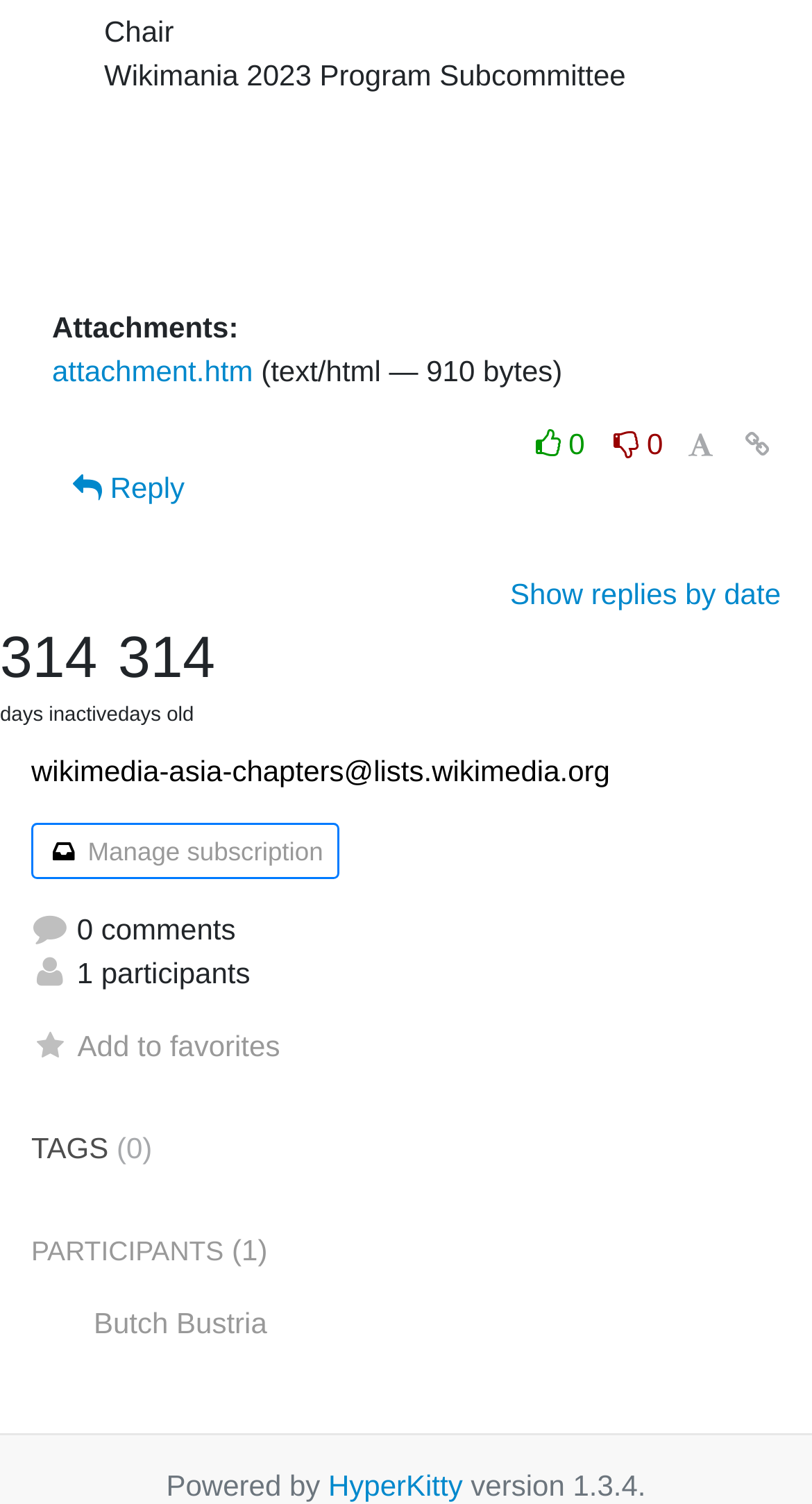How many comments are in the discussion?
Please provide a detailed and comprehensive answer to the question.

The number of comments can be found by looking at the '0 comments' label, which indicates that there are no comments in the discussion.